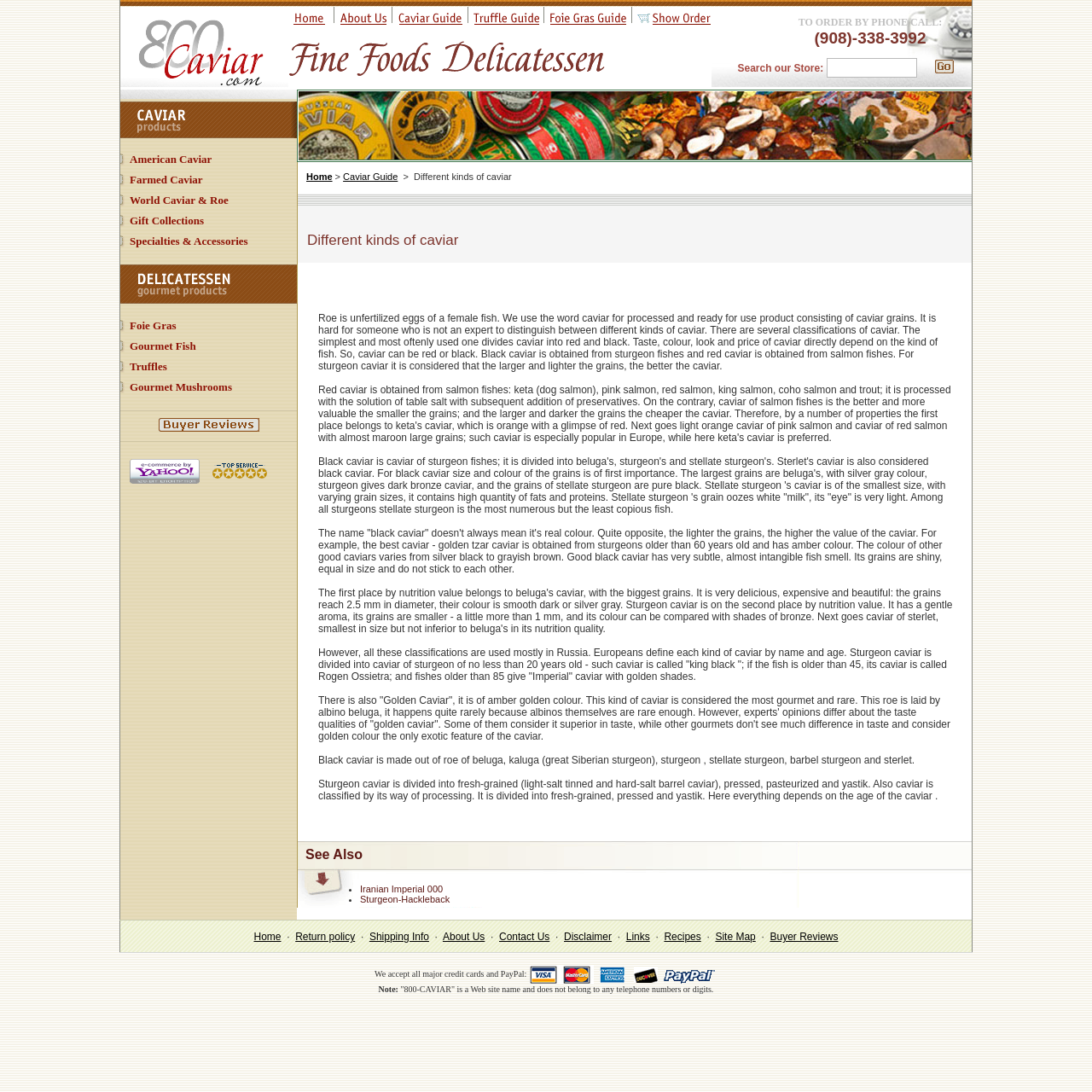Please determine the bounding box coordinates of the element's region to click for the following instruction: "Go to 'Gift Collections'".

[0.119, 0.196, 0.187, 0.208]